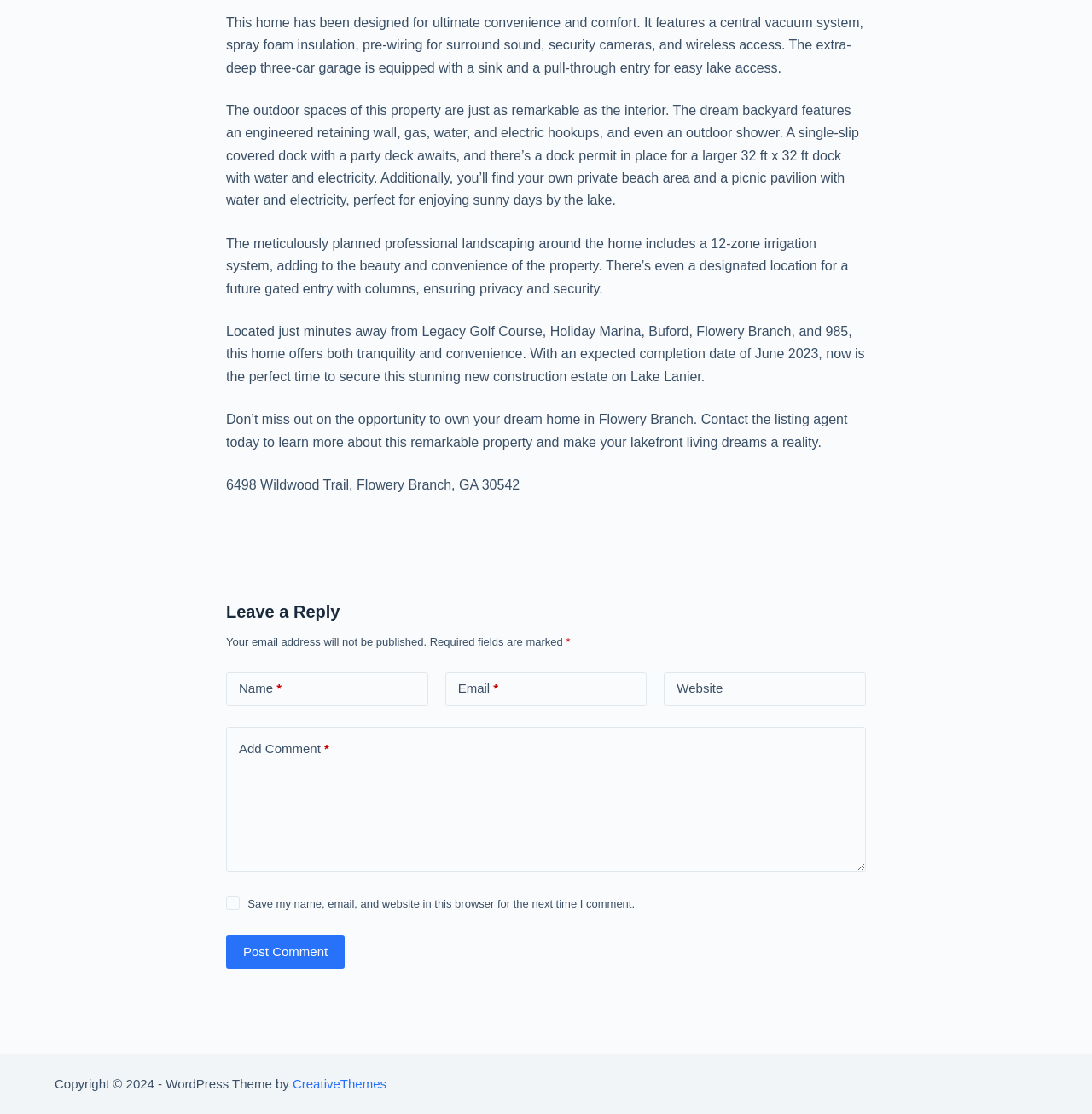Given the element description "parent_node: Add Comment name="comment"" in the screenshot, predict the bounding box coordinates of that UI element.

[0.207, 0.652, 0.793, 0.782]